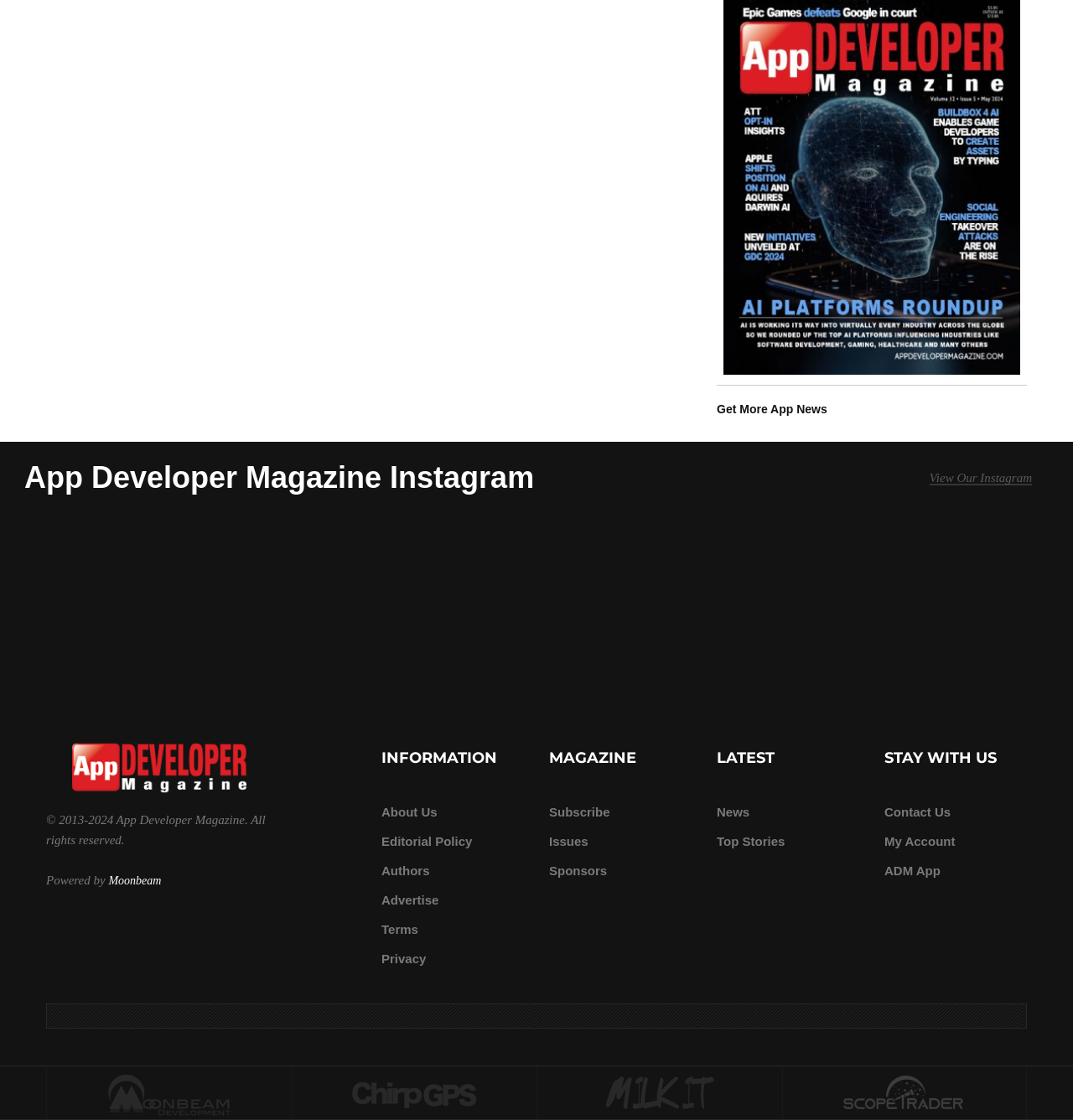Find and provide the bounding box coordinates for the UI element described here: "Get More App News". The coordinates should be given as four float numbers between 0 and 1: [left, top, right, bottom].

[0.668, 0.36, 0.957, 0.383]